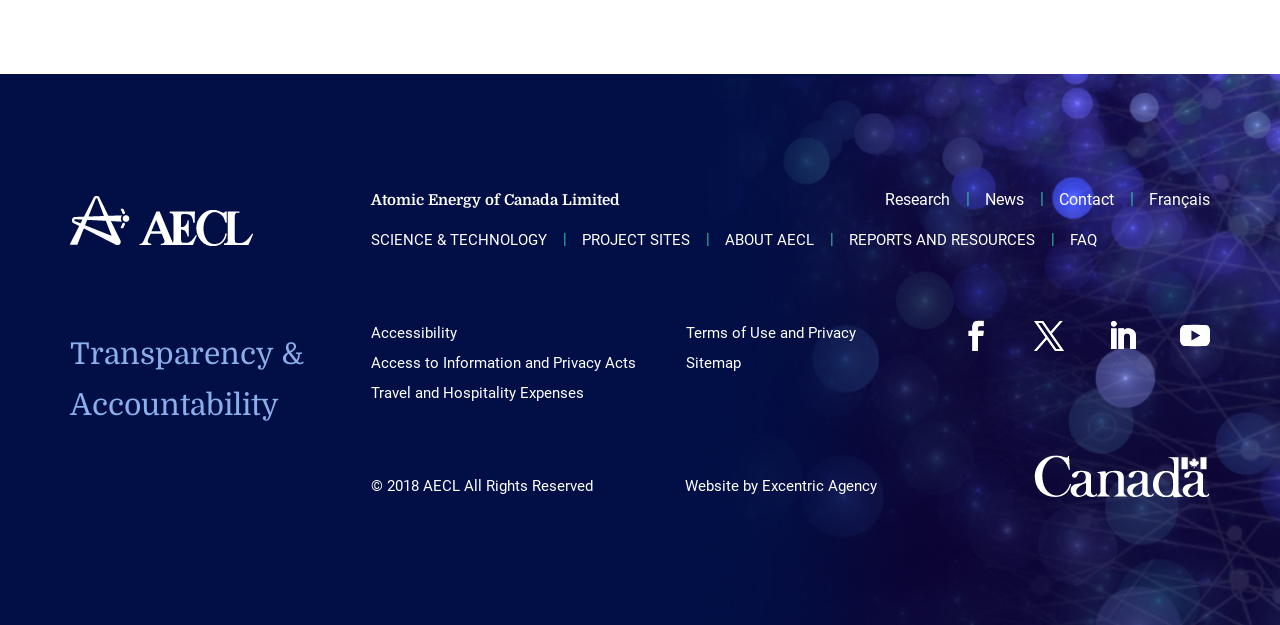Please find the bounding box coordinates of the section that needs to be clicked to achieve this instruction: "Click on Research".

[0.691, 0.304, 0.742, 0.334]